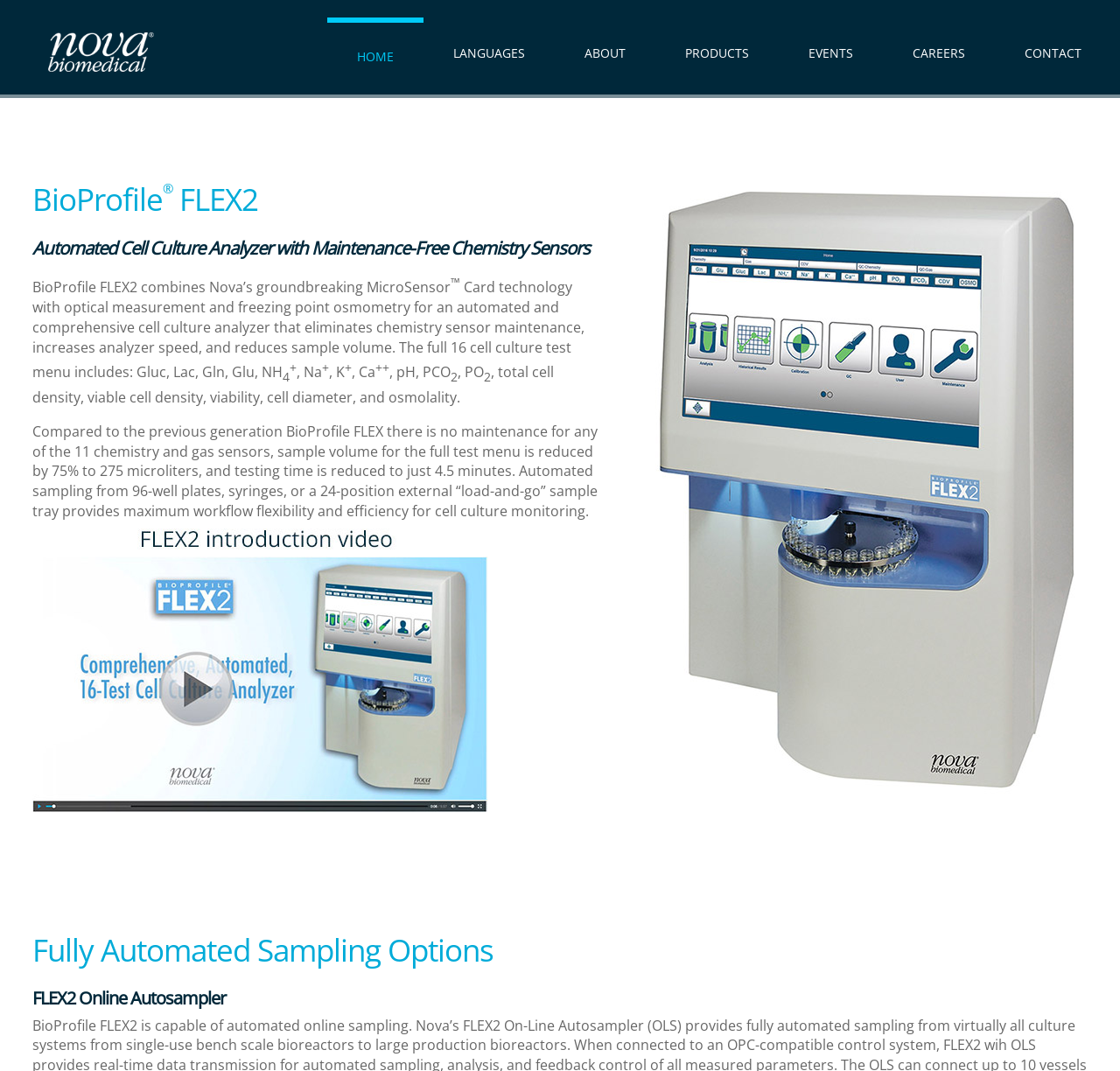Determine the bounding box of the UI element mentioned here: "About". The coordinates must be in the format [left, top, right, bottom] with values ranging from 0 to 1.

[0.495, 0.016, 0.585, 0.085]